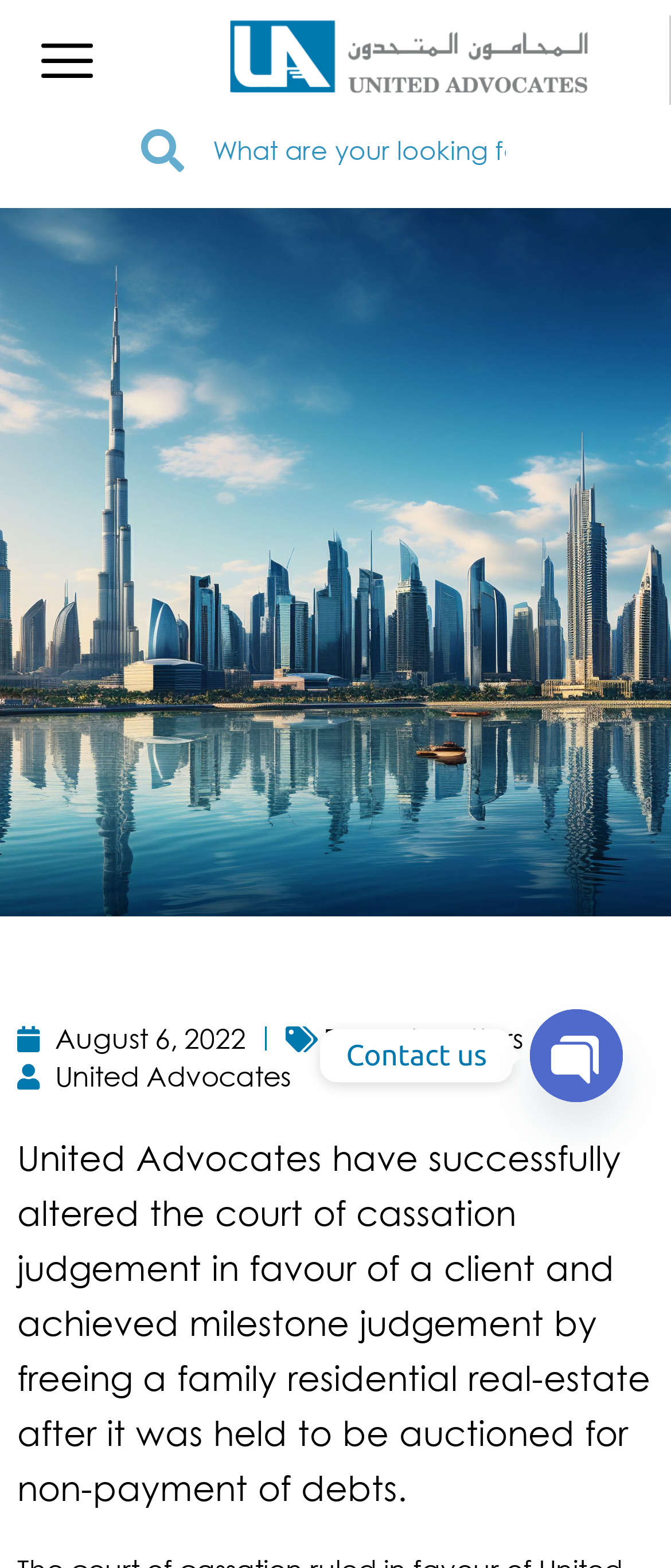What is the date mentioned on the webpage?
Carefully analyze the image and provide a thorough answer to the question.

I found a link element with the text 'August 6, 2022' which suggests that this is the date mentioned on the webpage.